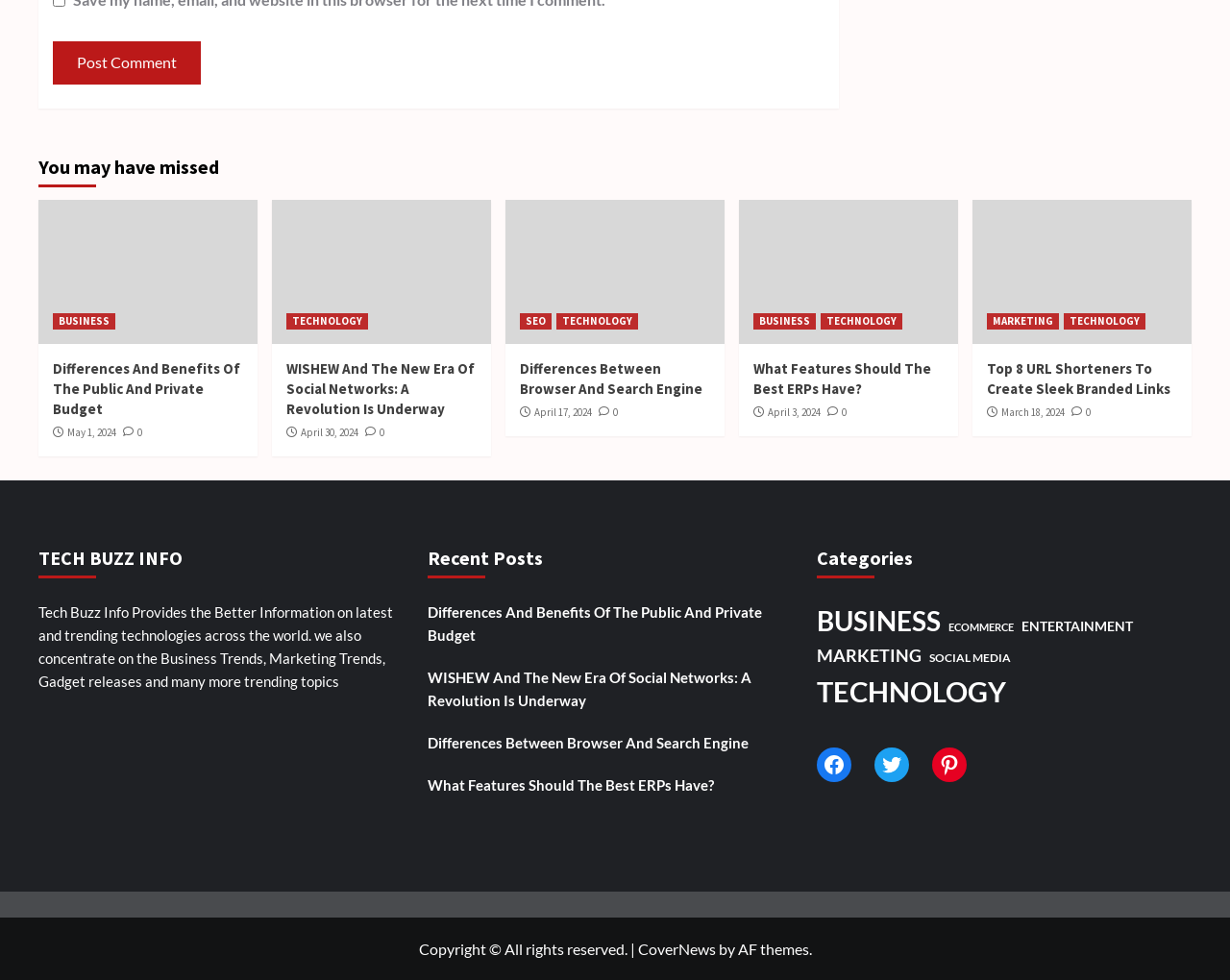Locate the bounding box coordinates of the element to click to perform the following action: 'Read the article 'Differences And Benefits Of The Public And Private Budget''. The coordinates should be given as four float values between 0 and 1, in the form of [left, top, right, bottom].

[0.043, 0.366, 0.198, 0.427]